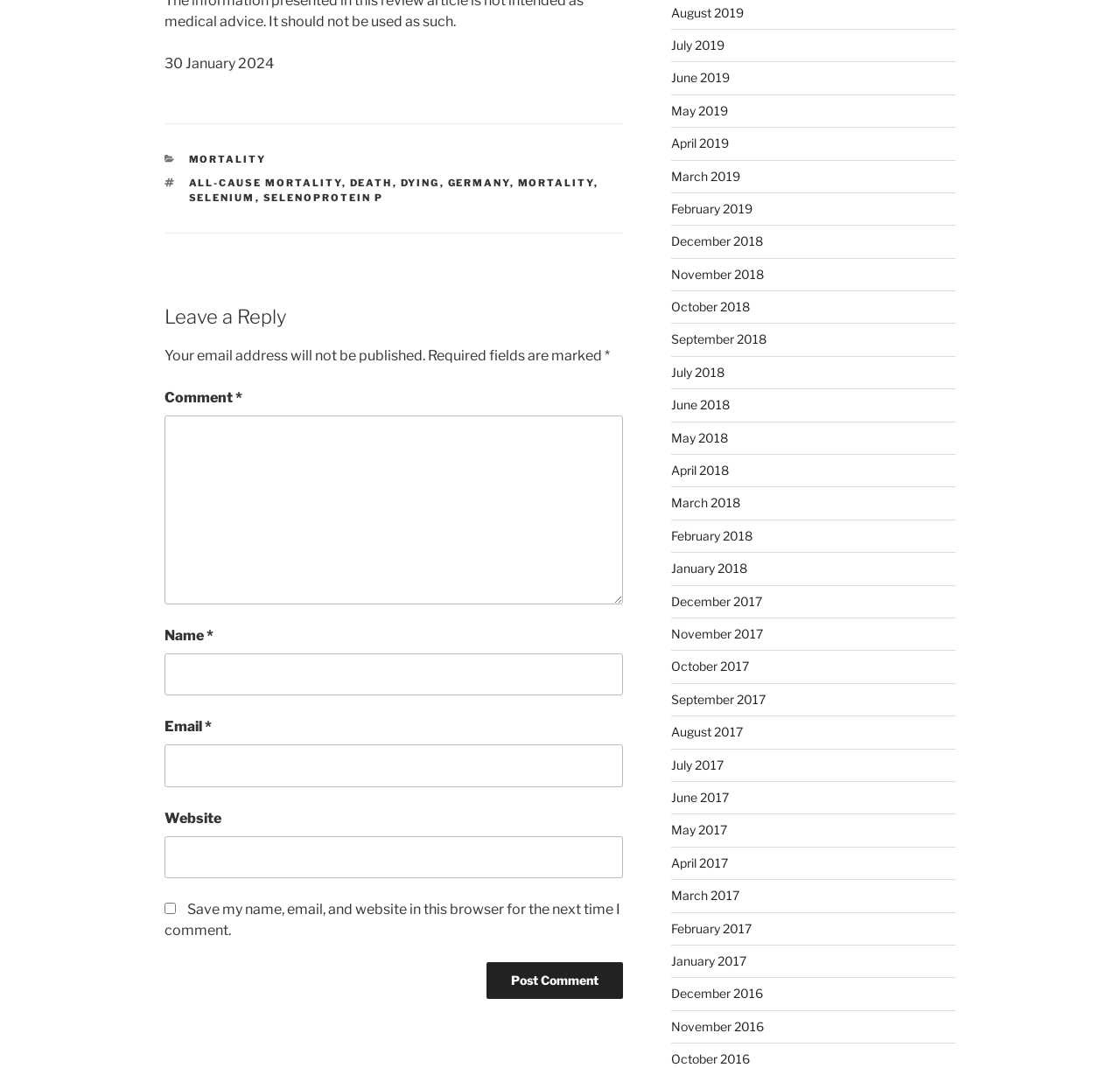What are the required fields in the comment form?
Please provide a comprehensive answer based on the information in the image.

In the comment form, there are three required fields marked with an asterisk: 'Comment', 'Name', and 'Email'. These fields must be filled in order to submit the comment.